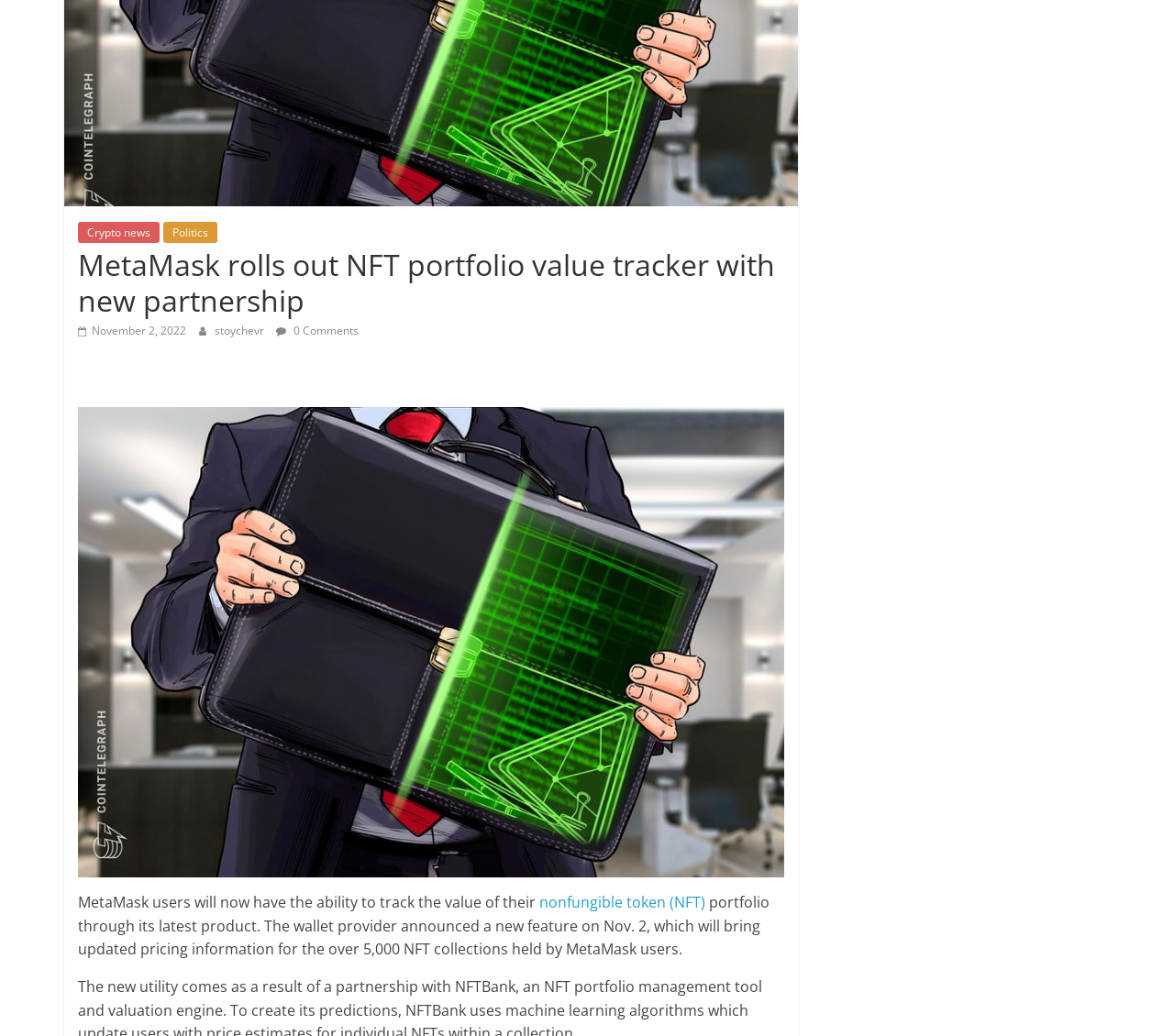Identify the bounding box of the HTML element described here: "DONATE". Provide the coordinates as four float numbers between 0 and 1: [left, top, right, bottom].

None